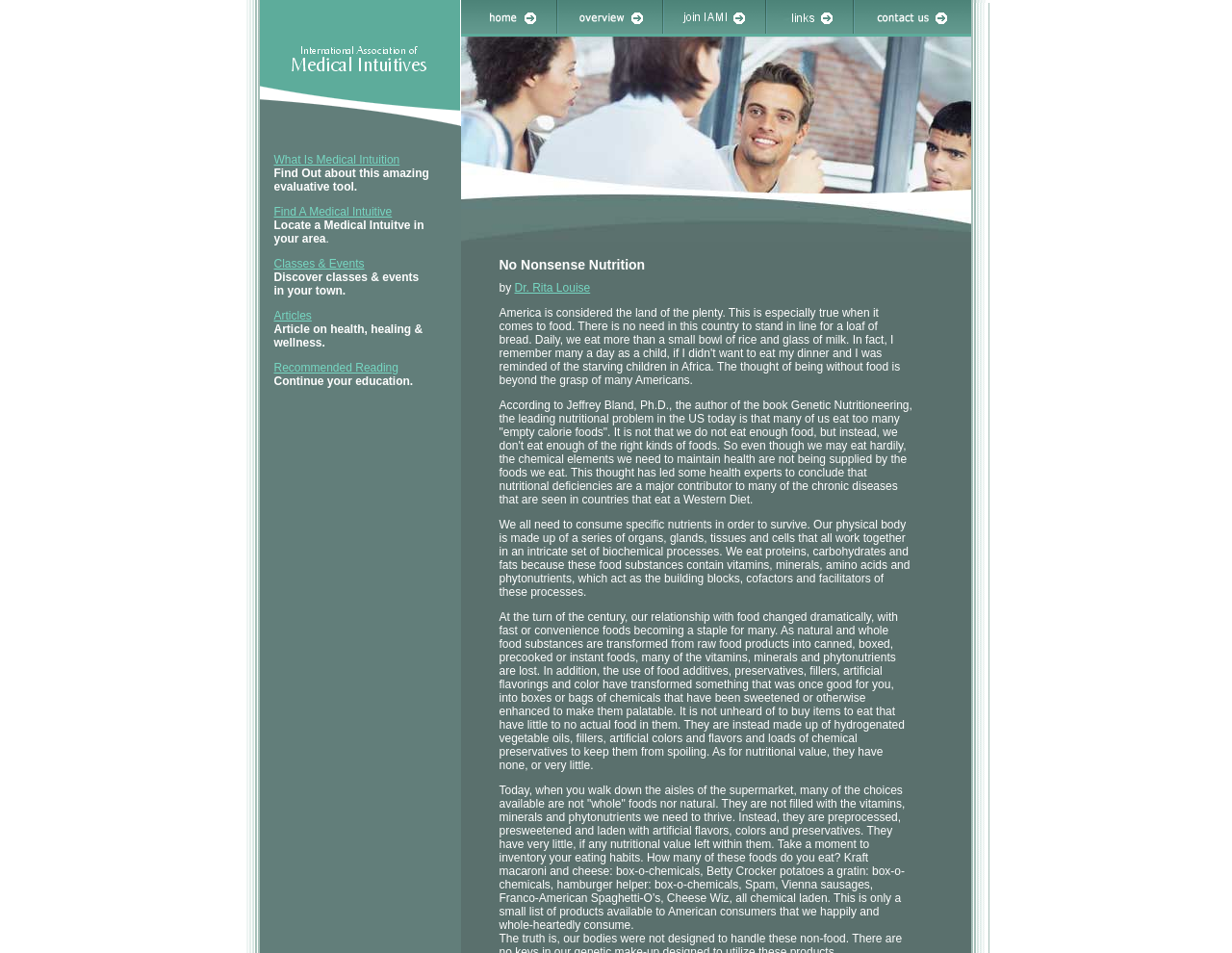Please provide the bounding box coordinates for the element that needs to be clicked to perform the following instruction: "Contact Us". The coordinates should be given as four float numbers between 0 and 1, i.e., [left, top, right, bottom].

[0.693, 0.021, 0.788, 0.038]